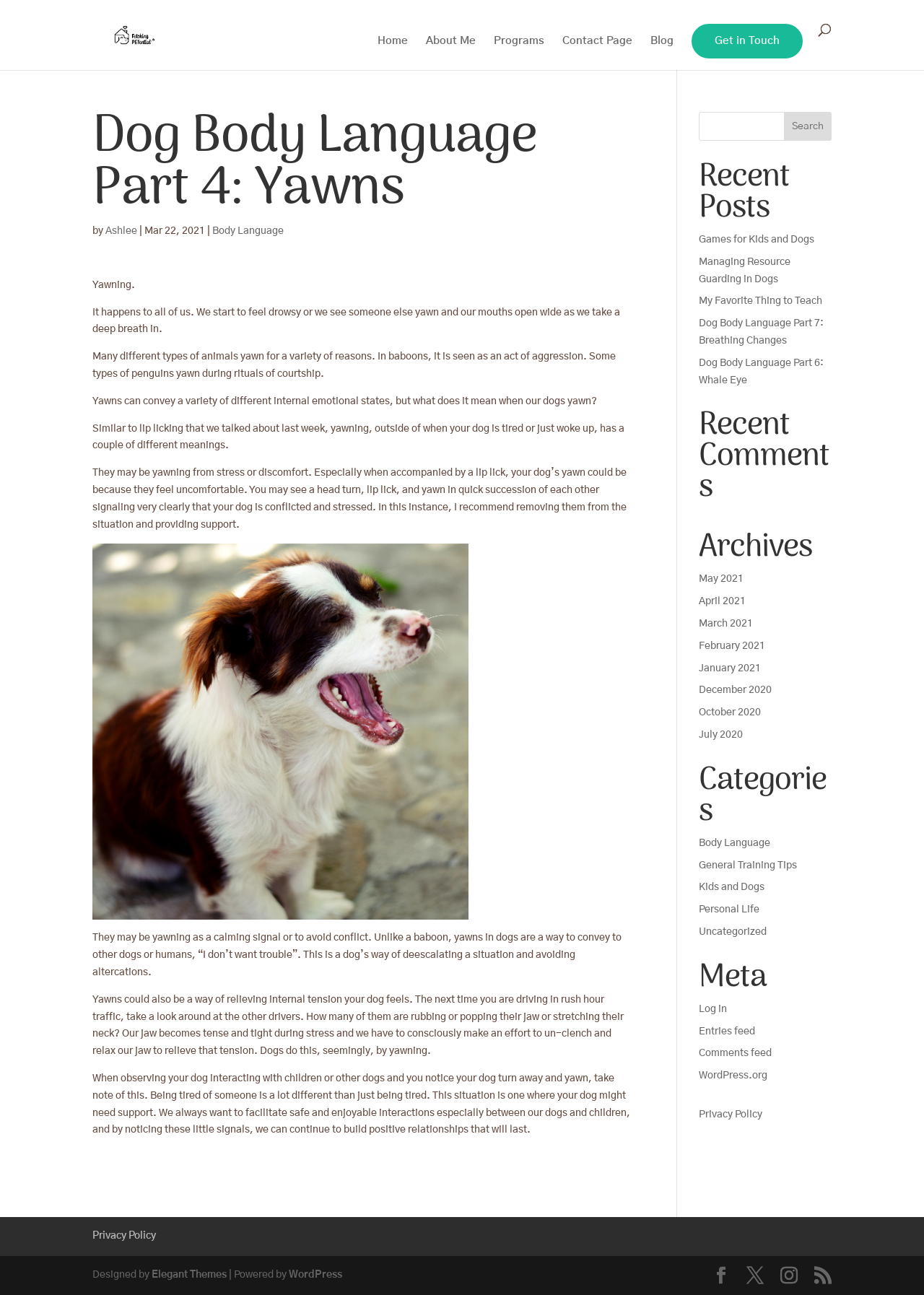Provide an in-depth caption for the elements present on the webpage.

This webpage is about dog body language, specifically focusing on yawns. The title "Dog Body Language Part 4: Yawns" is prominently displayed at the top of the page. Below the title, there is a brief introduction to the topic, followed by a series of paragraphs that delve into the meaning of yawning in dogs. The text explains that yawning can be a sign of stress, discomfort, or anxiety in dogs, and that it can also be a calming signal or a way to relieve internal tension.

The page has a navigation menu at the top, with links to "Home", "About Me", "Programs", "Contact Page", "Blog", and "Get in Touch". There is also a search bar at the top right corner of the page.

On the right-hand side of the page, there is a section titled "Recent Posts" that lists several article titles, including "Games for Kids and Dogs", "Managing Resource Guarding in Dogs", and "Dog Body Language Part 7: Breathing Changes". Below this section, there are links to "Recent Comments", "Archives", and "Categories".

The page also features a figure or image related to dog body language, which is placed below the main article text. At the bottom of the page, there is a footer section that includes links to "Privacy Policy", "WordPress.org", and other related websites. The footer also displays a copyright notice and a message indicating that the site was designed by Elegant Themes and powered by WordPress.